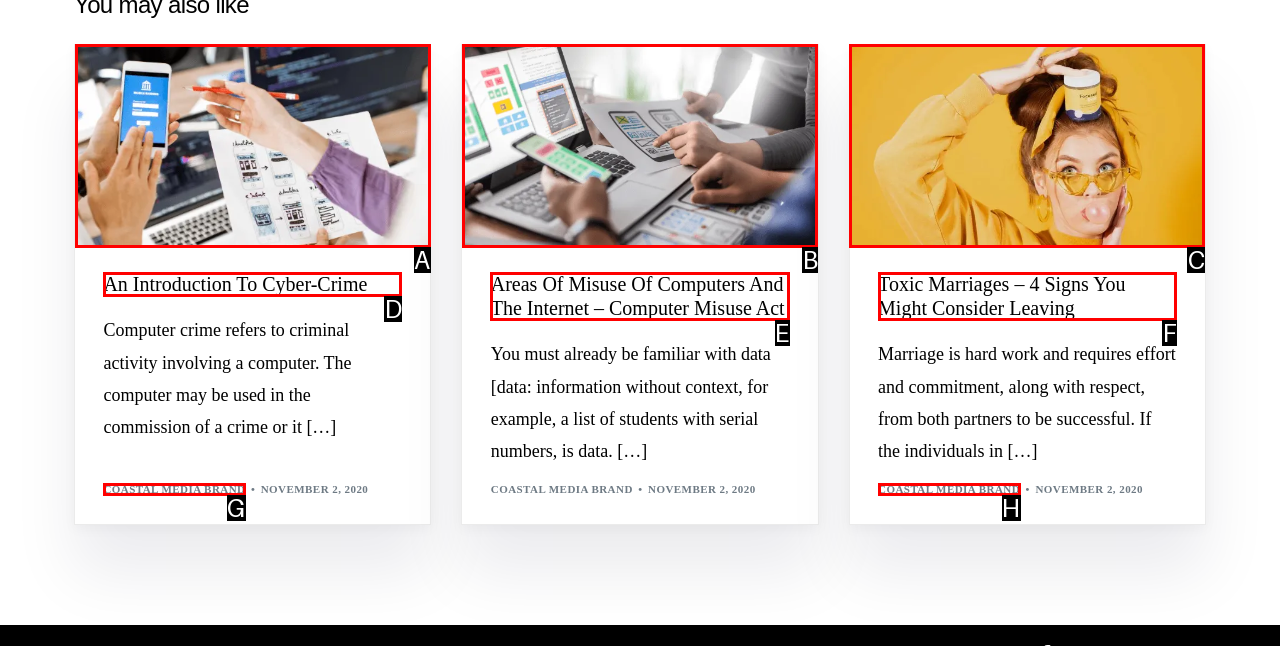Choose the option that best matches the element: An Introduction To Cyber-Crime
Respond with the letter of the correct option.

D